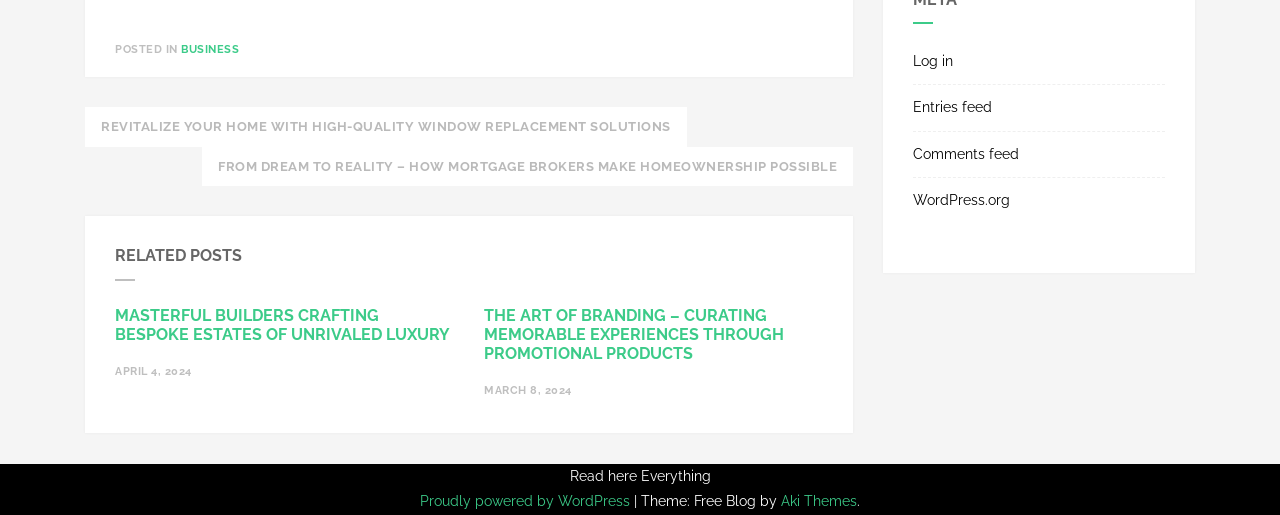Please identify the bounding box coordinates of the region to click in order to complete the task: "Click on 'THE ART OF BRANDING – CURATING MEMORABLE EXPERIENCES THROUGH PROMOTIONAL PRODUCTS'". The coordinates must be four float numbers between 0 and 1, specified as [left, top, right, bottom].

[0.378, 0.593, 0.643, 0.705]